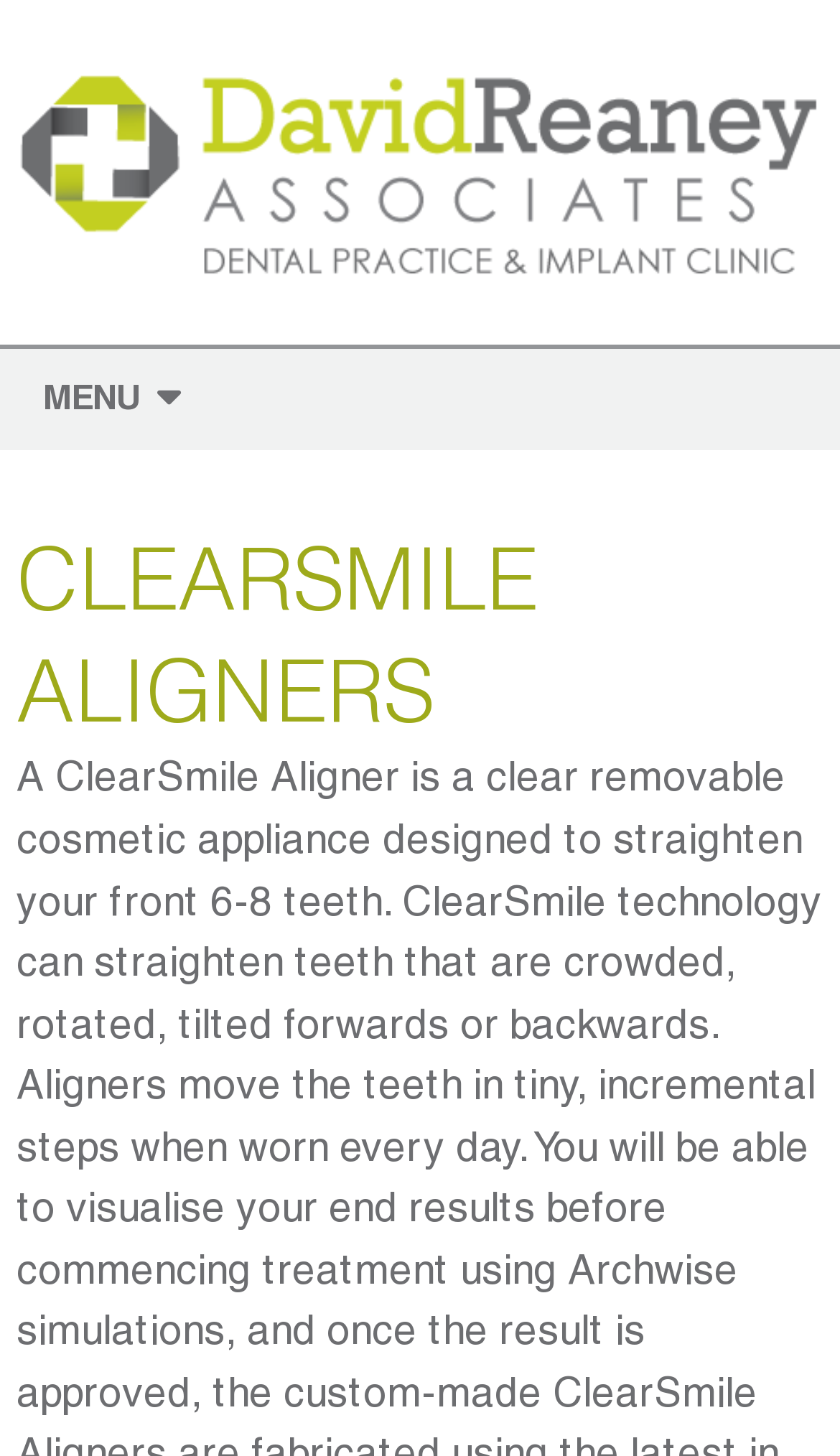What is the name of the dental practice? Examine the screenshot and reply using just one word or a brief phrase.

David Reaney Dental Practice